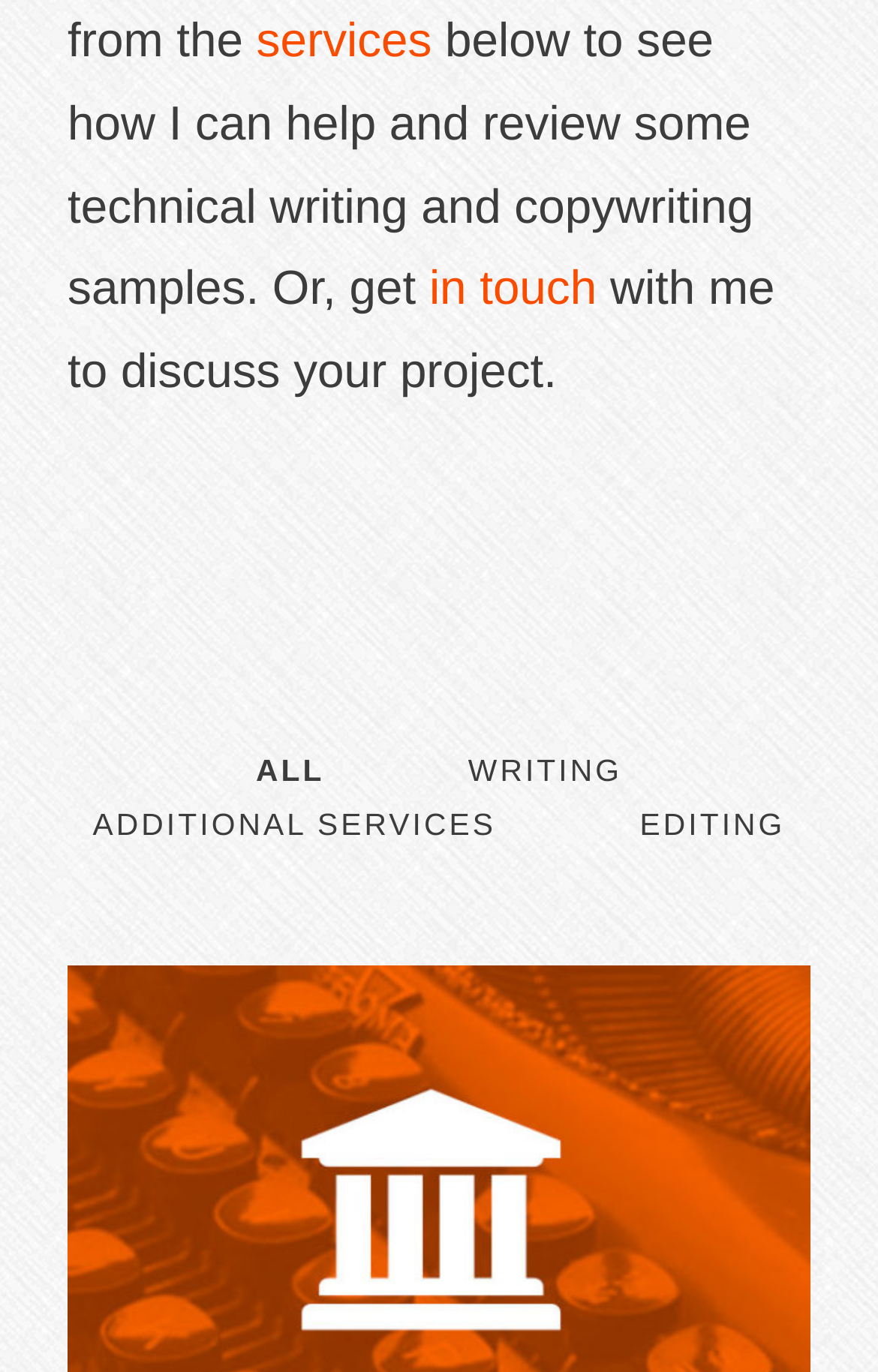Locate the UI element described by Additional Services in the provided webpage screenshot. Return the bounding box coordinates in the format (top-left x, top-left y, bottom-right x, bottom-right y), ensuring all values are between 0 and 1.

[0.029, 0.583, 0.642, 0.623]